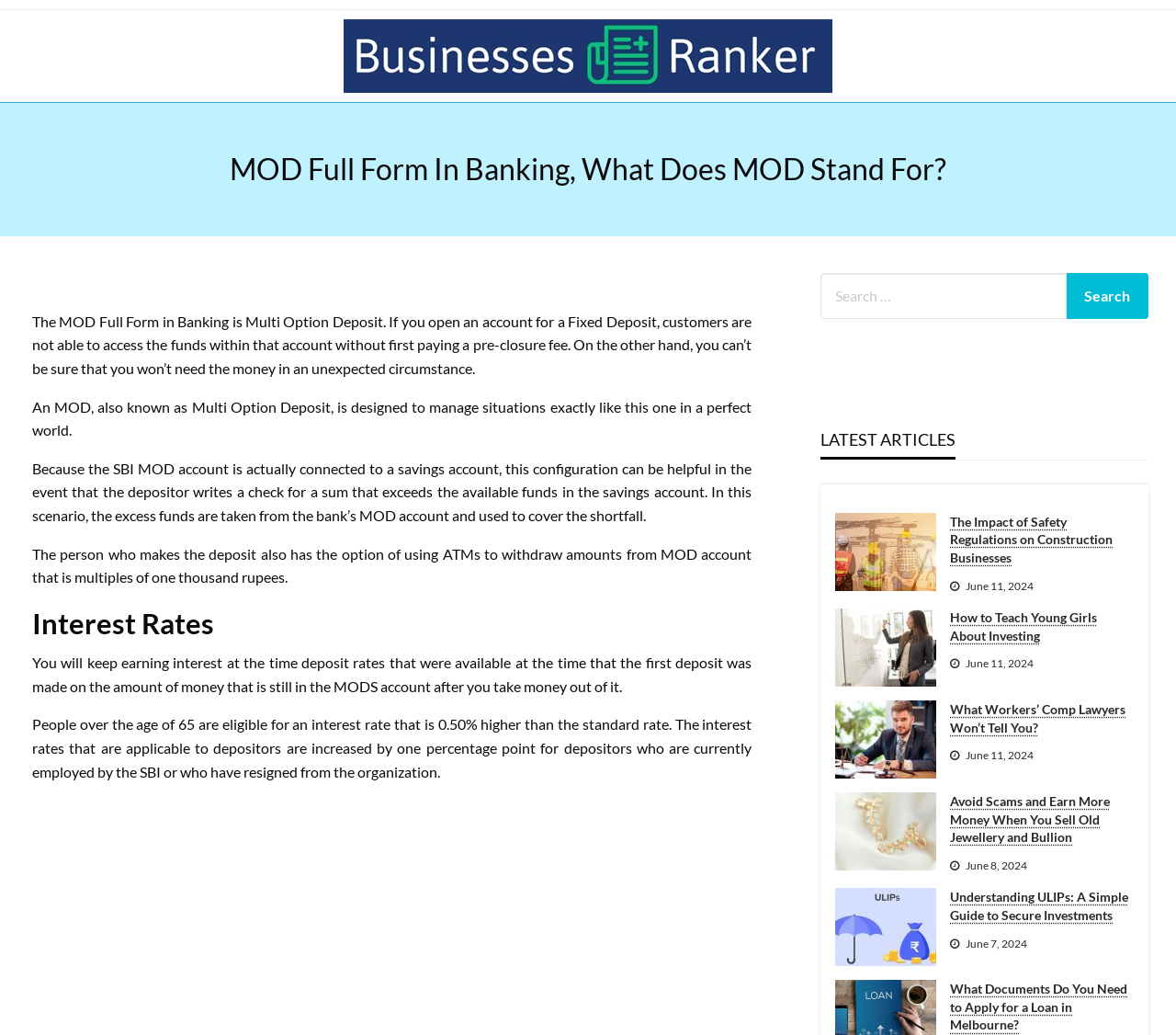Locate the bounding box coordinates of the element I should click to achieve the following instruction: "Click on the article about workers' comp lawyers".

[0.808, 0.677, 0.964, 0.711]